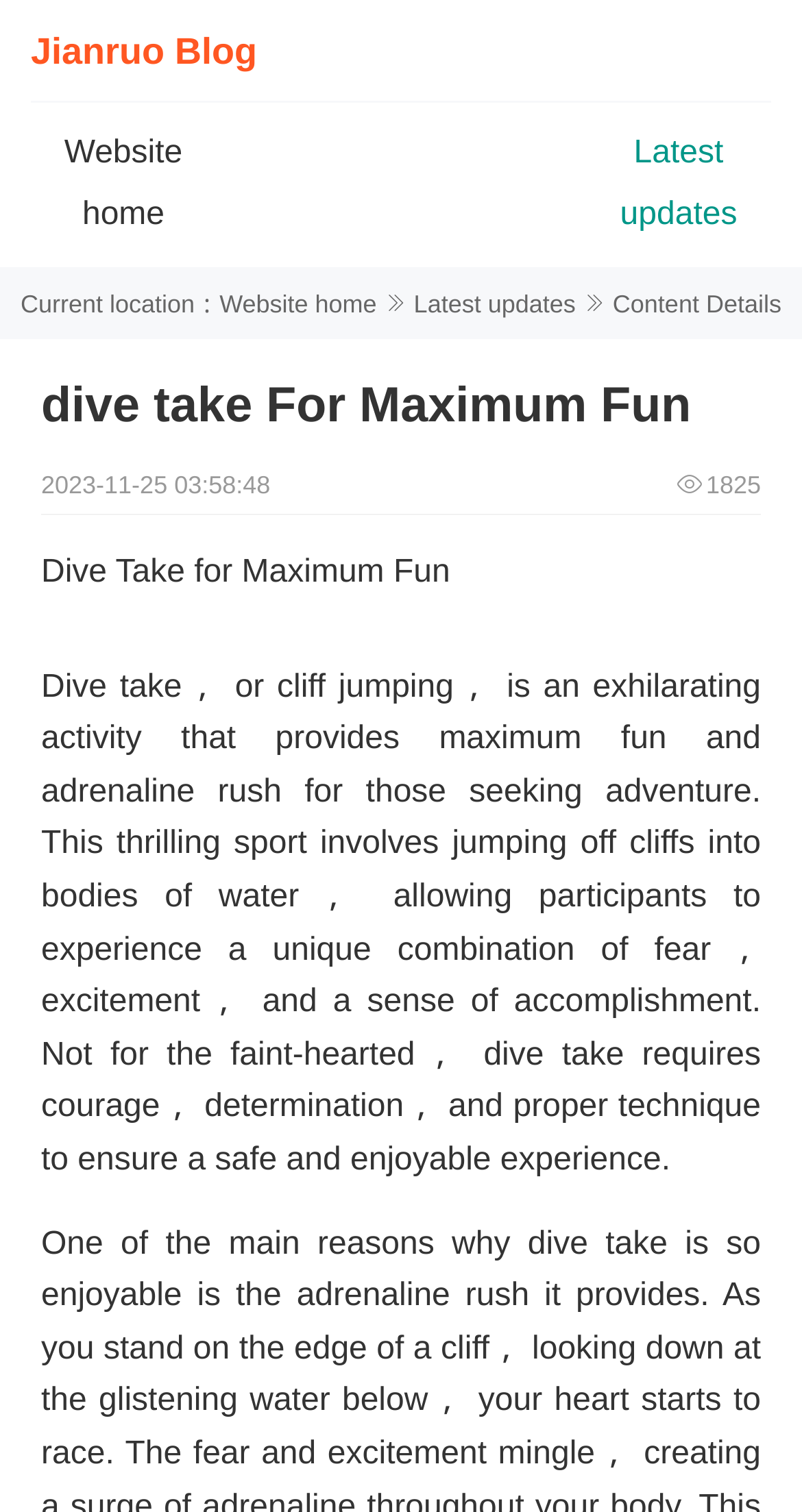What is the main topic of the article?
Using the information presented in the image, please offer a detailed response to the question.

I found the main topic of the article by looking at the heading 'dive take For Maximum Fun' and the first sentence of the article which starts with 'Dive take， or cliff jumping，'.